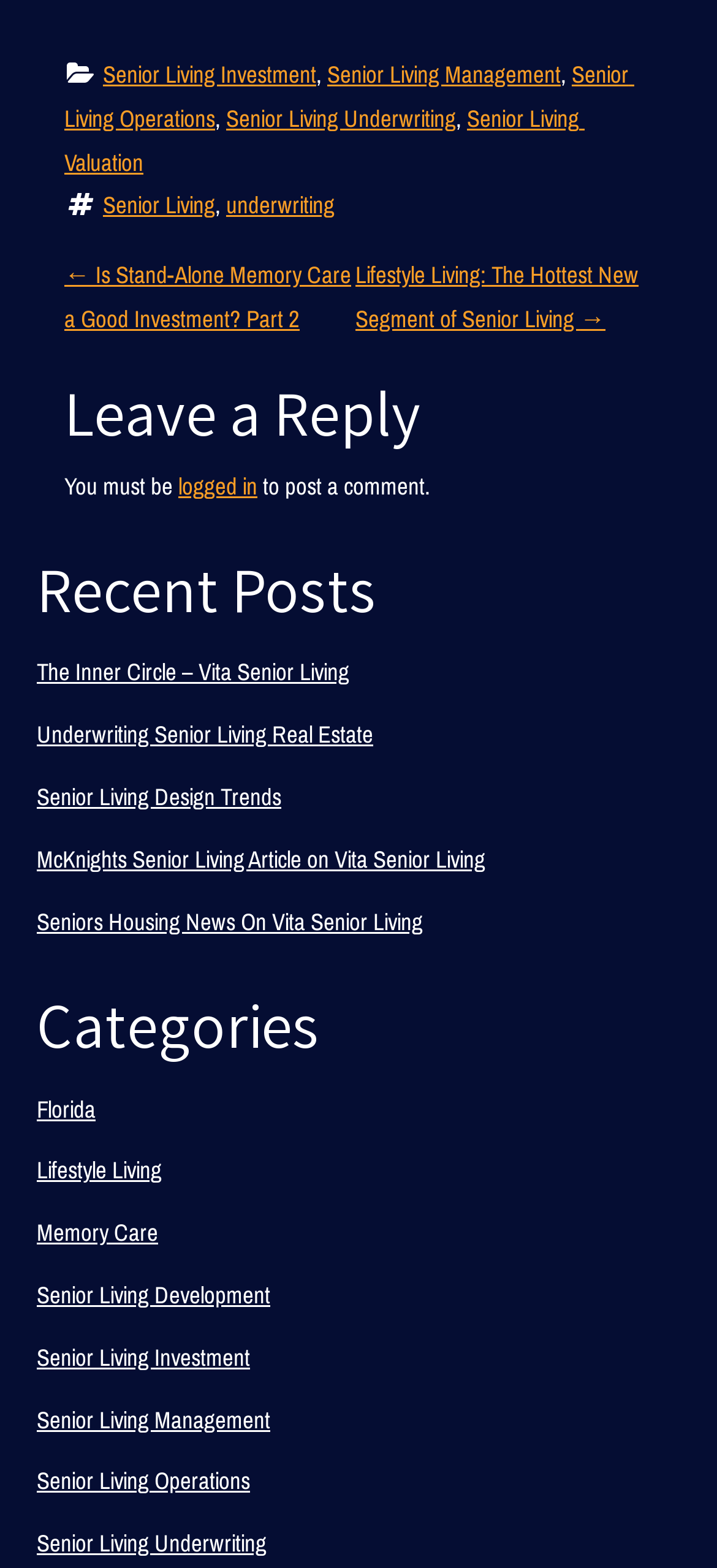What is the last category listed?
Analyze the image and deliver a detailed answer to the question.

I looked at the categories section and found the last category listed, which is 'Senior Living Underwriting'.